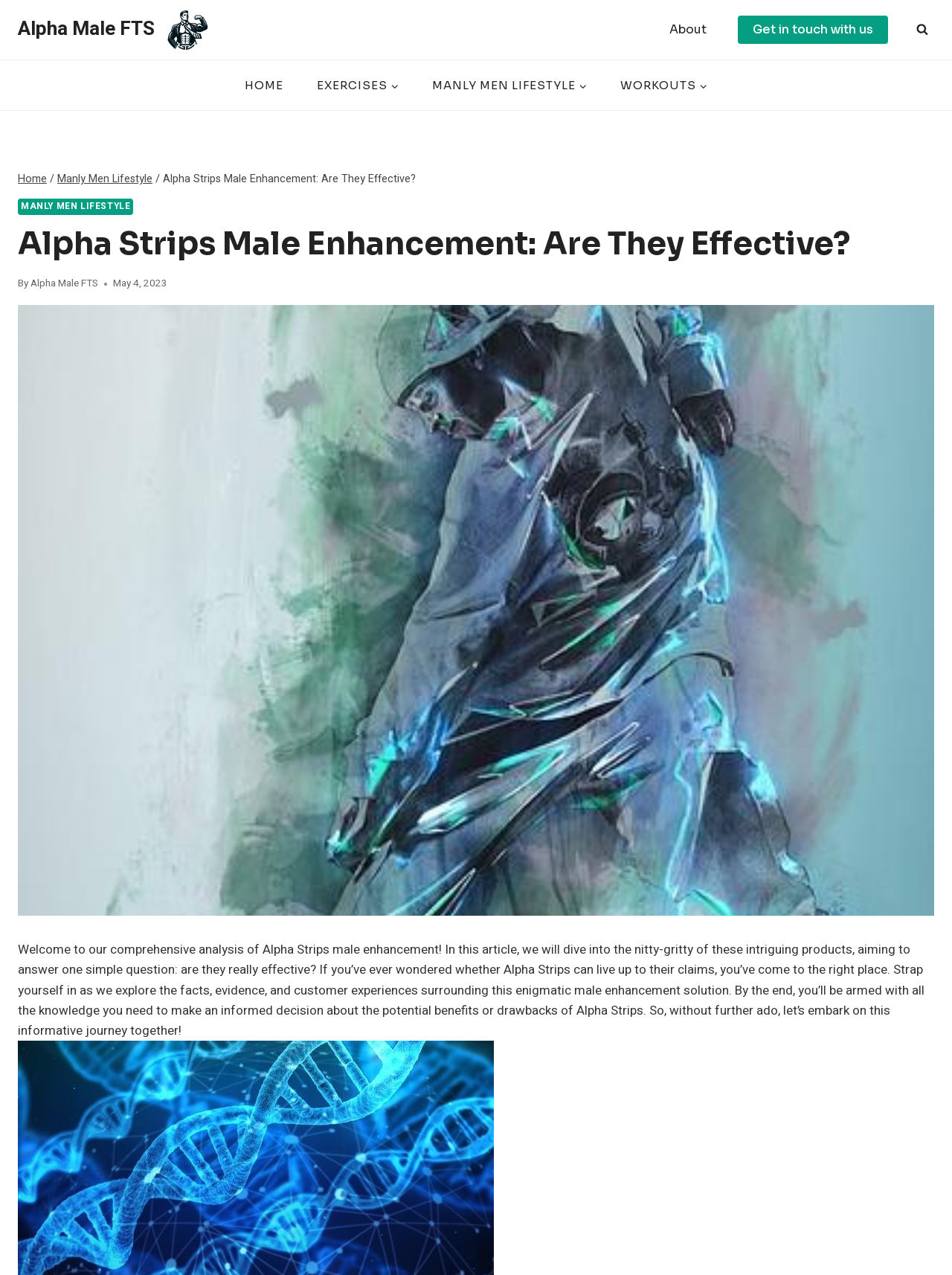Please find the top heading of the webpage and generate its text.

Alpha Strips Male Enhancement: Are They Effective?